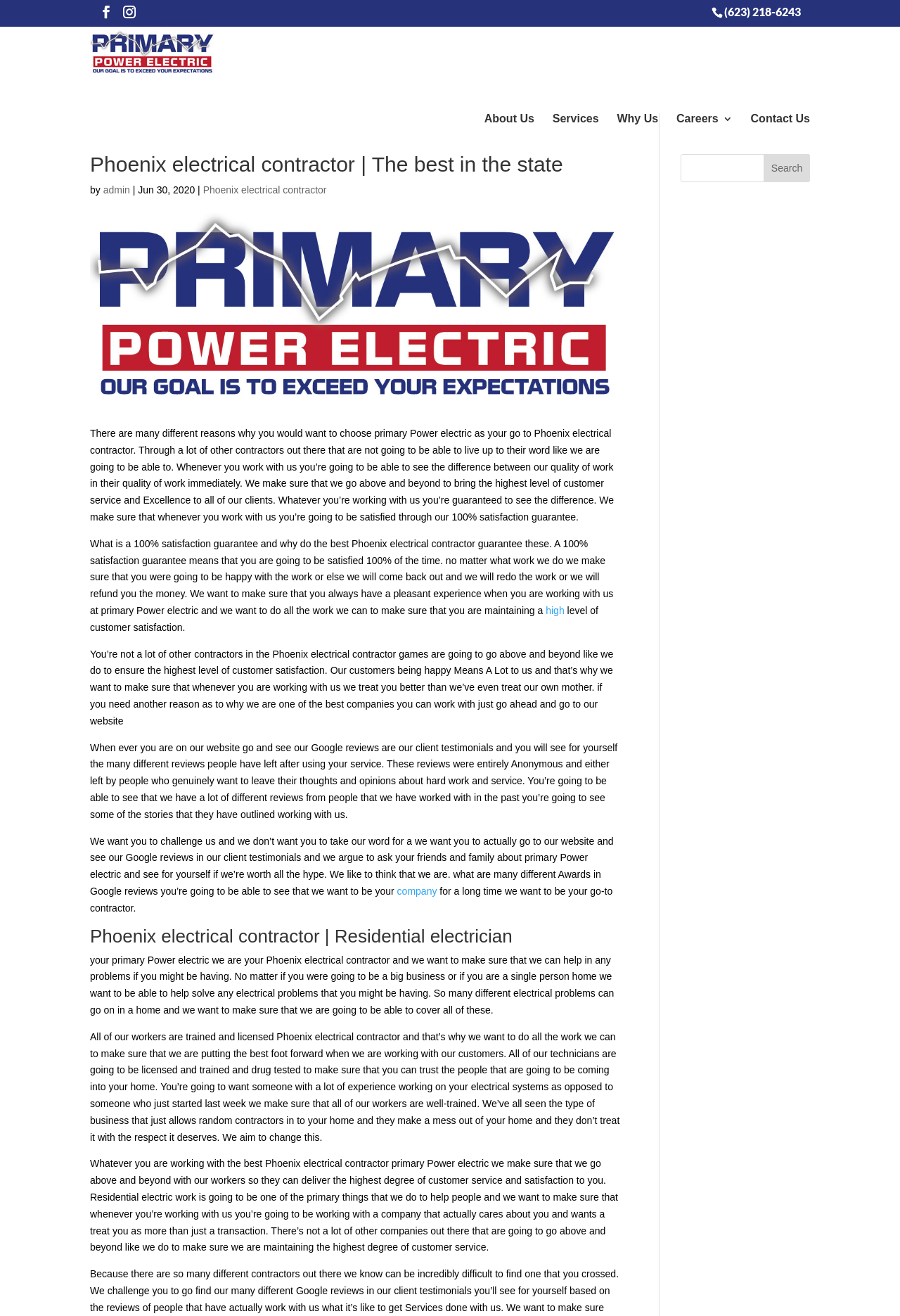Identify the bounding box for the UI element that is described as follows: "Contact Us".

[0.834, 0.044, 0.9, 0.052]